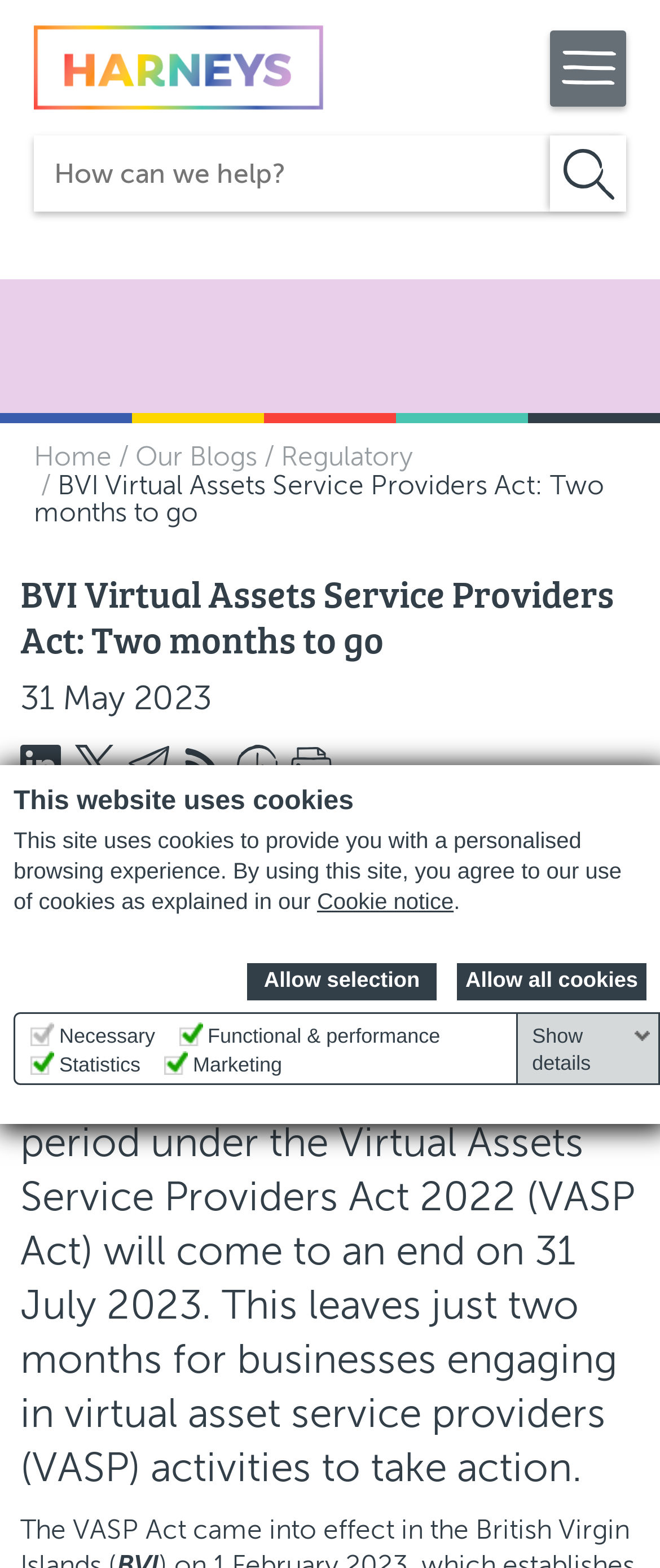Please provide a short answer using a single word or phrase for the question:
What is the date of the blog post?

31 May 2023